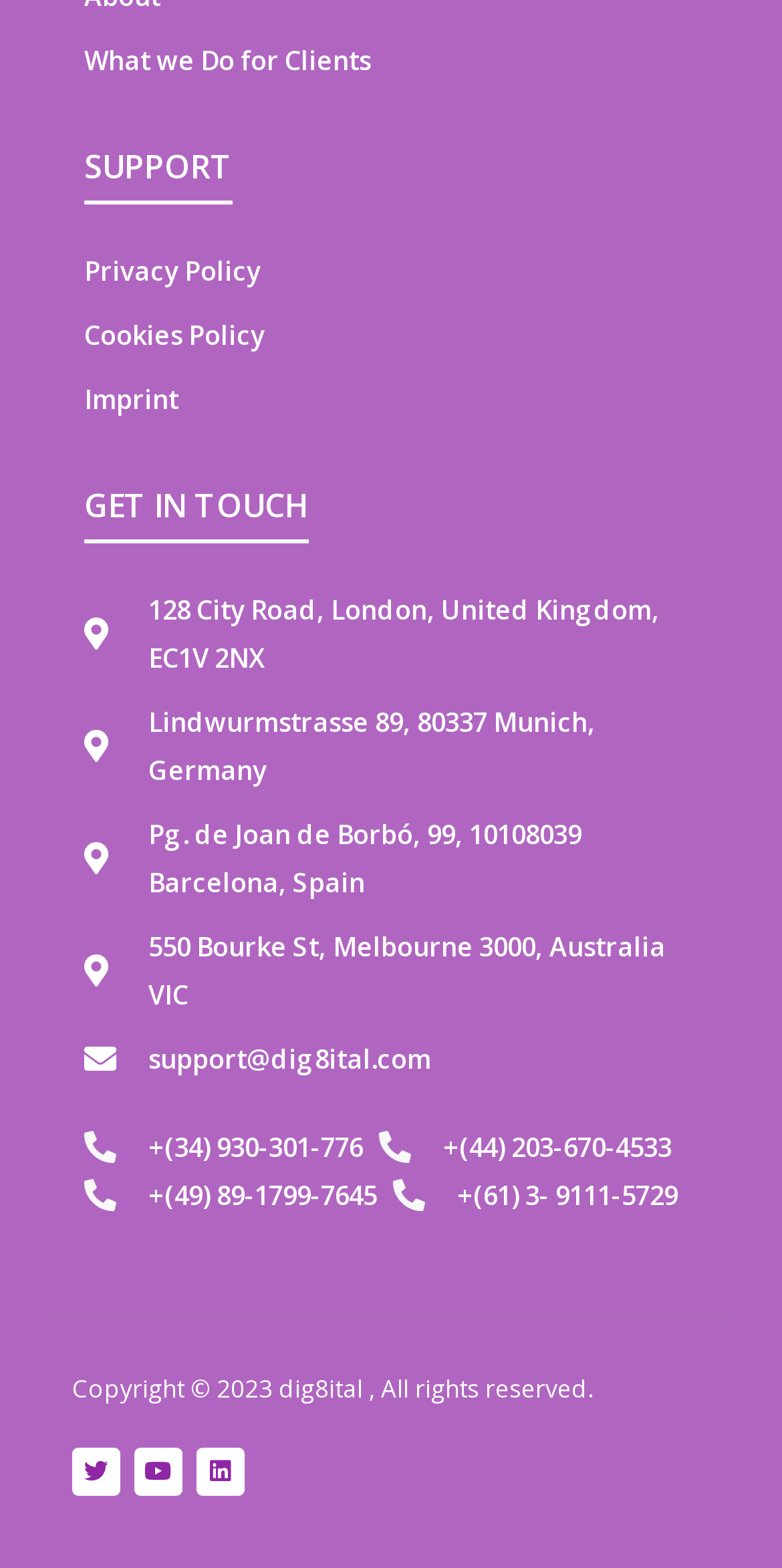Identify the coordinates of the bounding box for the element that must be clicked to accomplish the instruction: "Get in touch through 'support@dig8ital.com'".

[0.108, 0.66, 0.892, 0.69]